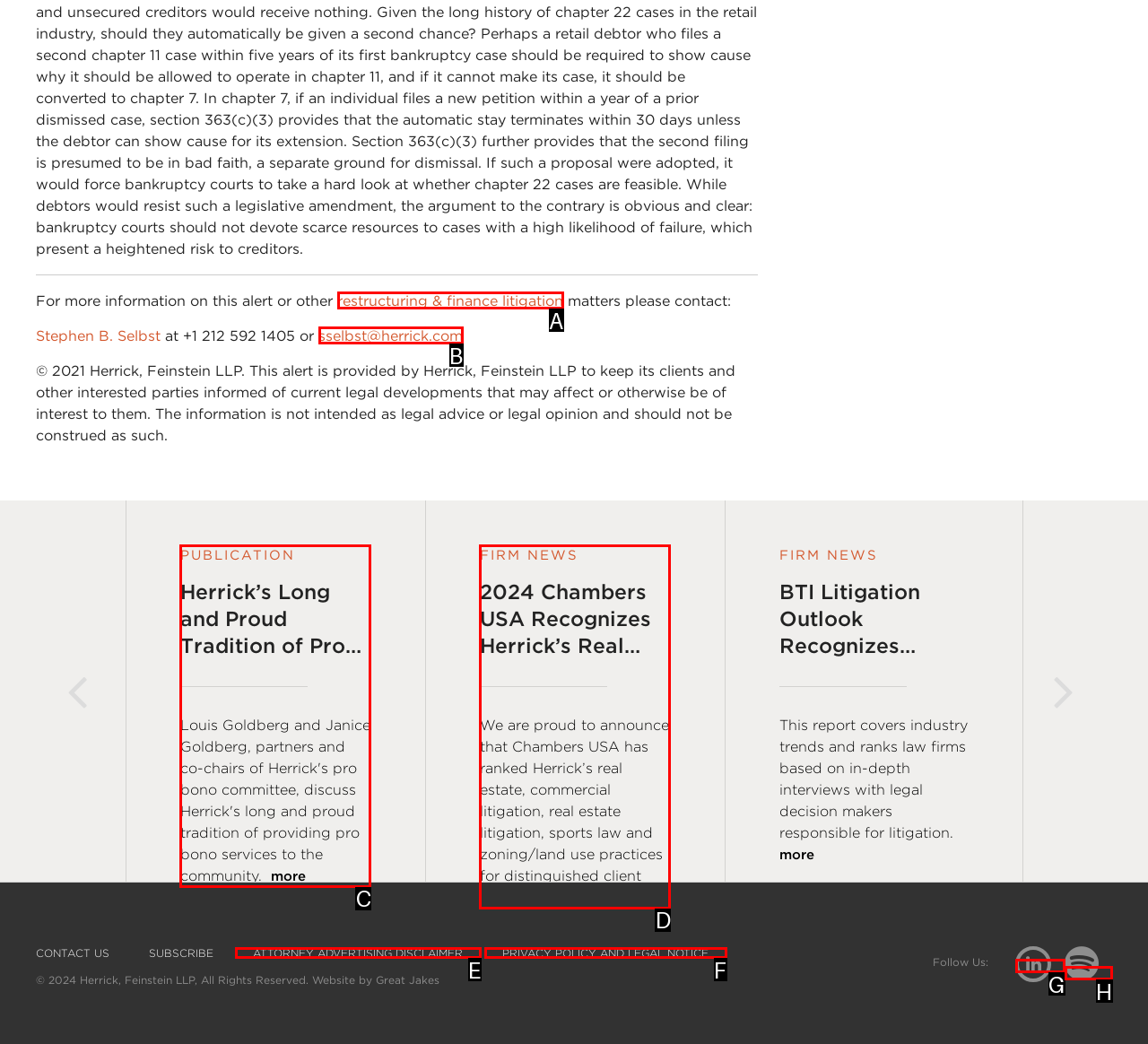Select the correct option based on the description: Privacy Policy and Legal Notice
Answer directly with the option’s letter.

F